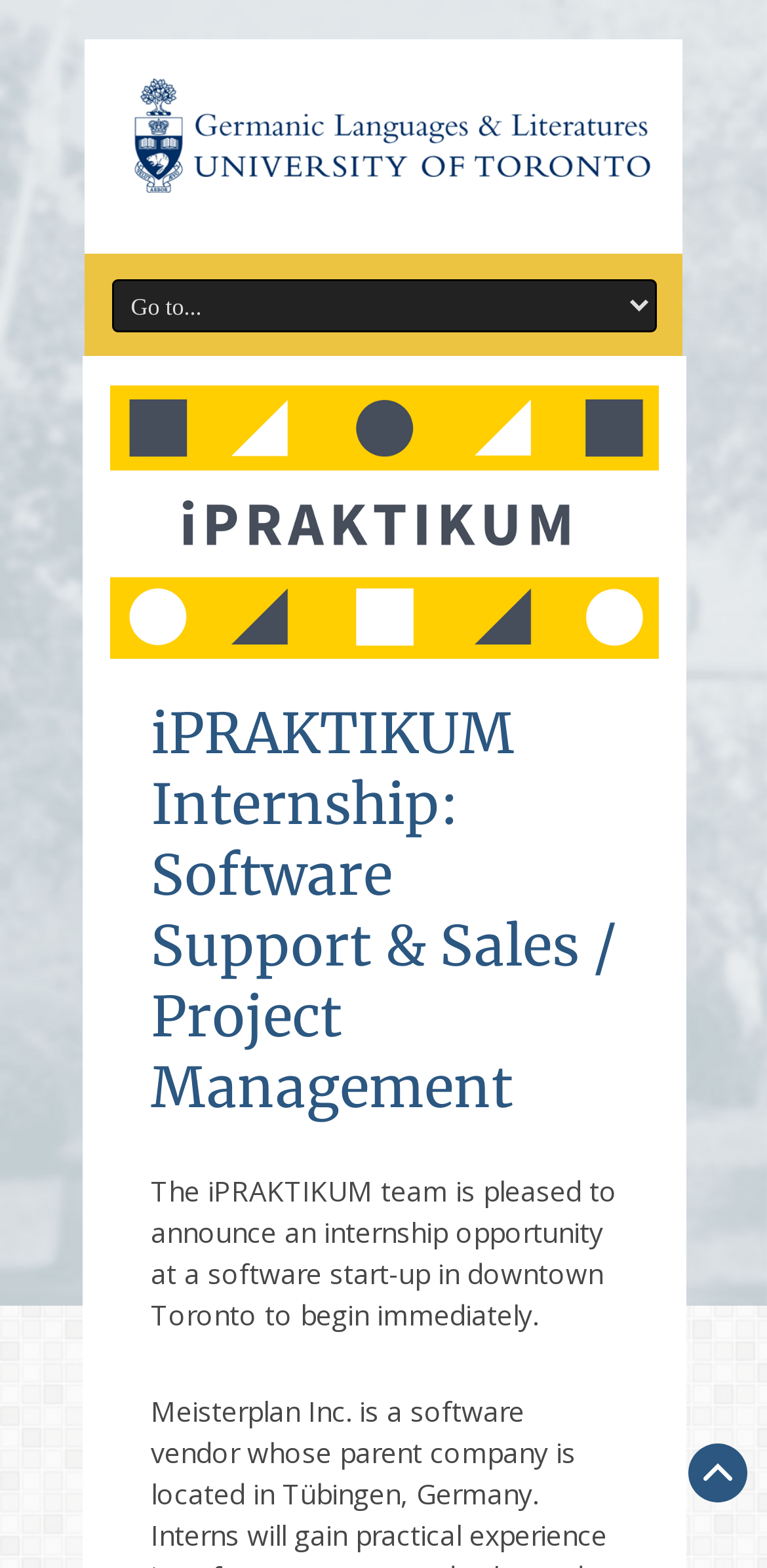Please respond to the question with a concise word or phrase:
What is the purpose of the 'Scroll To Top' element?

To scroll to the top of the page